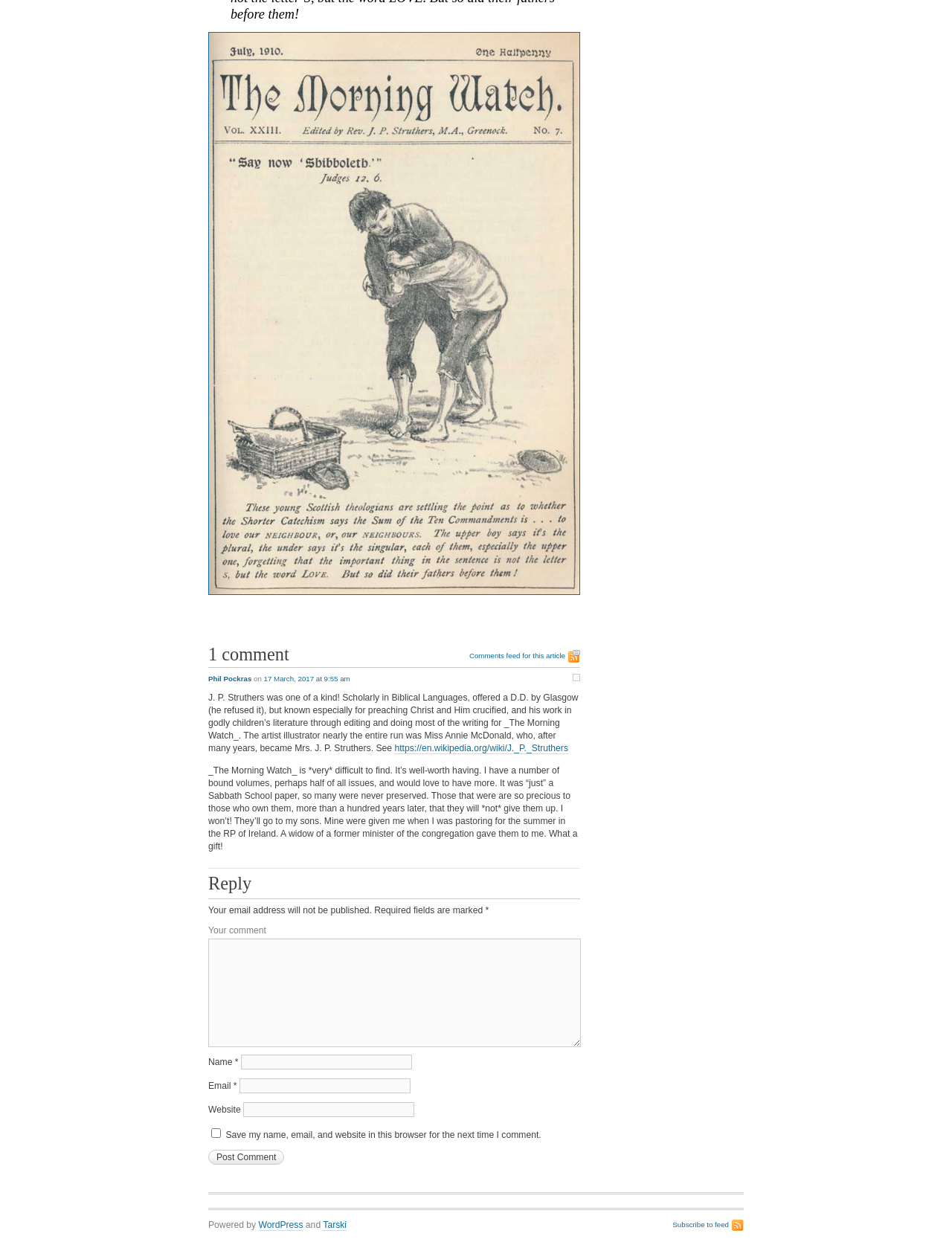Using the webpage screenshot, find the UI element described by Tarski. Provide the bounding box coordinates in the format (top-left x, top-left y, bottom-right x, bottom-right y), ensuring all values are floating point numbers between 0 and 1.

[0.339, 0.98, 0.364, 0.989]